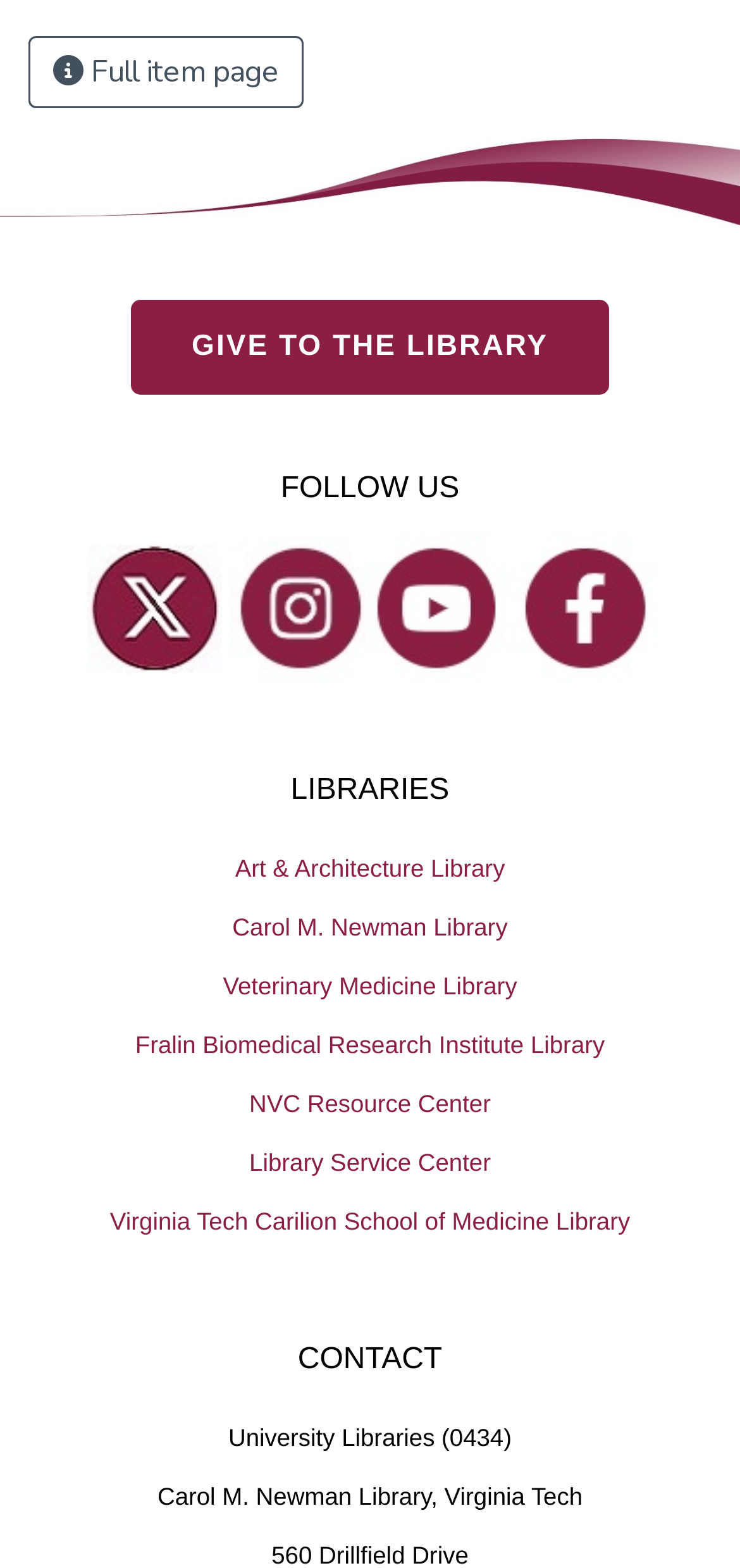Carefully observe the image and respond to the question with a detailed answer:
How many social media platforms are listed?

I counted the number of links under the 'FOLLOW US' heading, which are 'twitter', 'Instrgram', 'YouTube', and 'Facebook'.